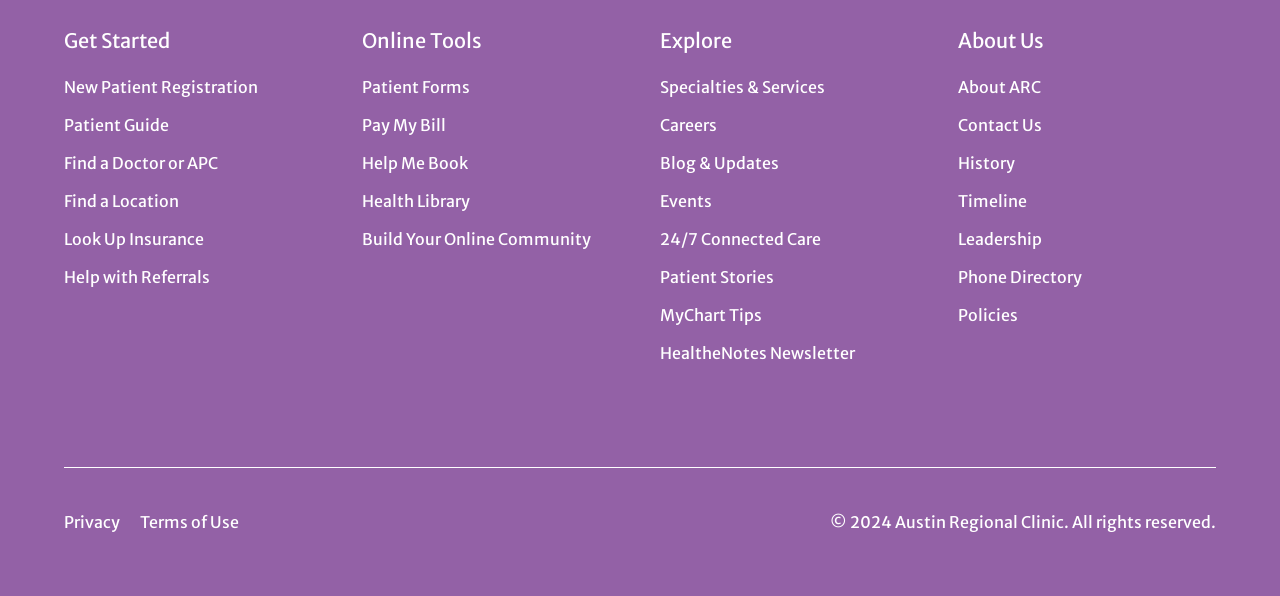Find the bounding box coordinates for the element that must be clicked to complete the instruction: "Contact us". The coordinates should be four float numbers between 0 and 1, indicated as [left, top, right, bottom].

[0.748, 0.193, 0.814, 0.227]